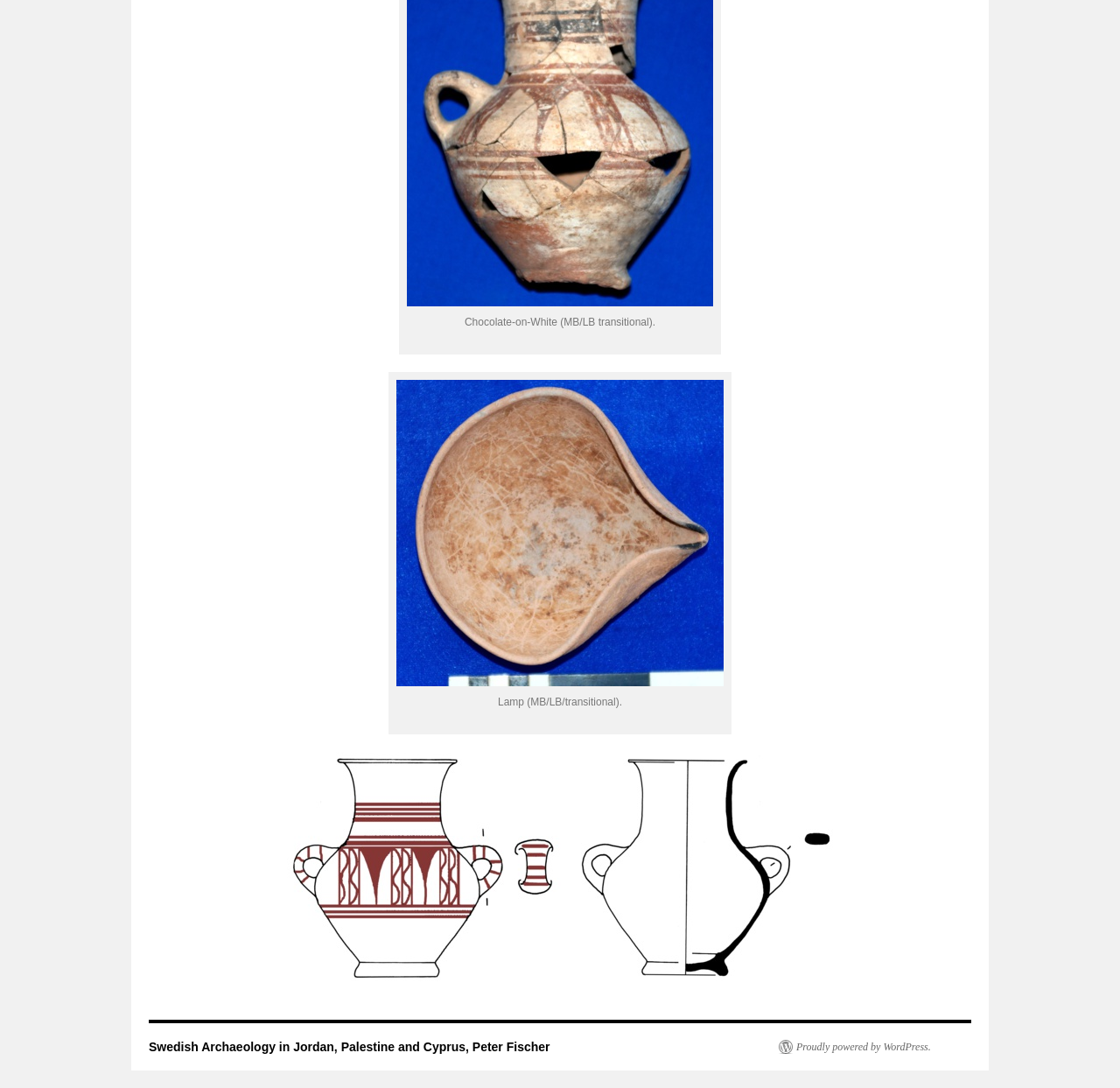What is the text of the first StaticText element?
Refer to the screenshot and answer in one word or phrase.

Chocolate-on-White (MB/LB transitional).